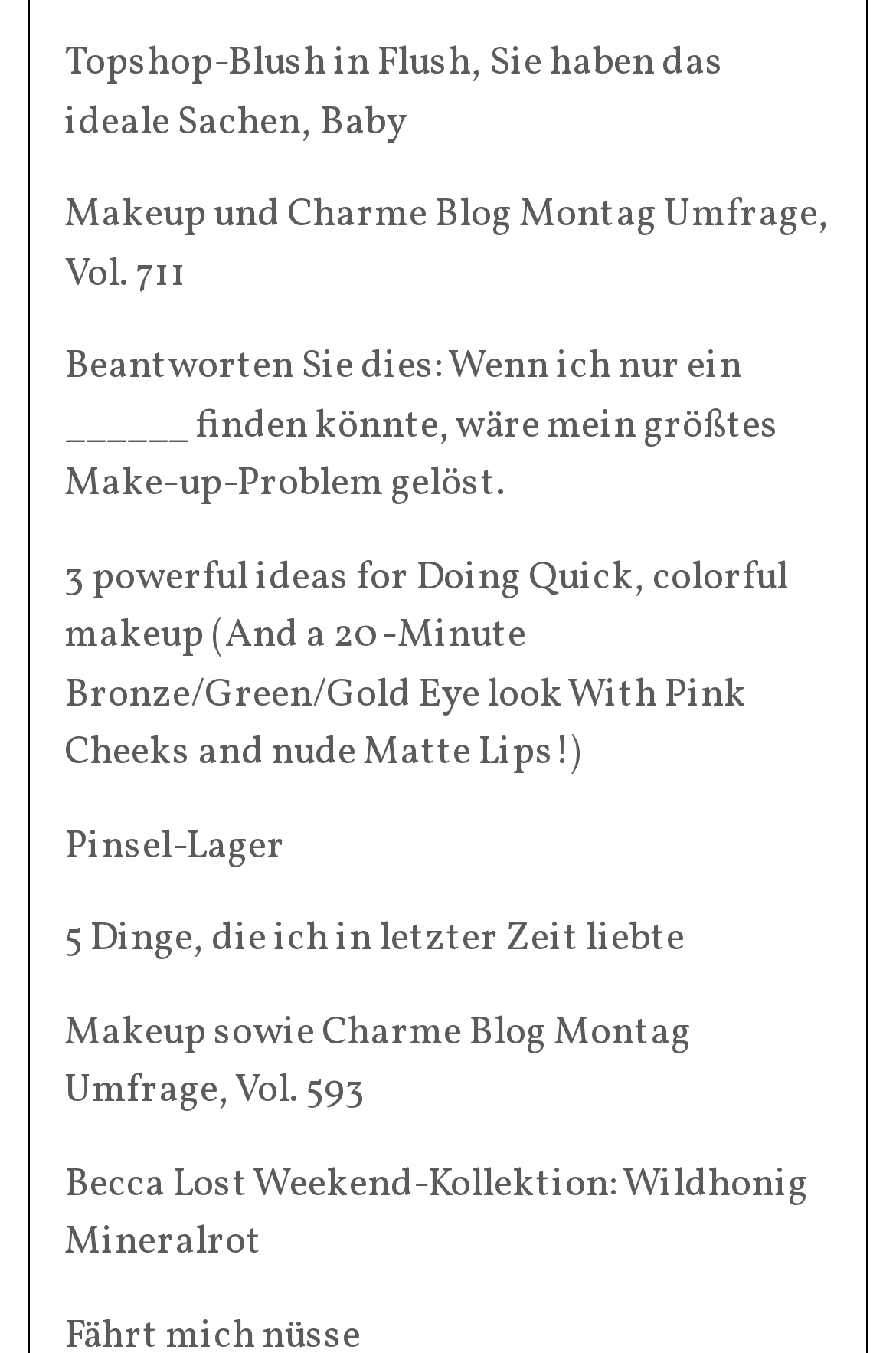Locate the bounding box of the user interface element based on this description: "Becca Lost Weekend-Kollektion: Wildhonig Mineralrot".

[0.072, 0.855, 0.903, 0.938]